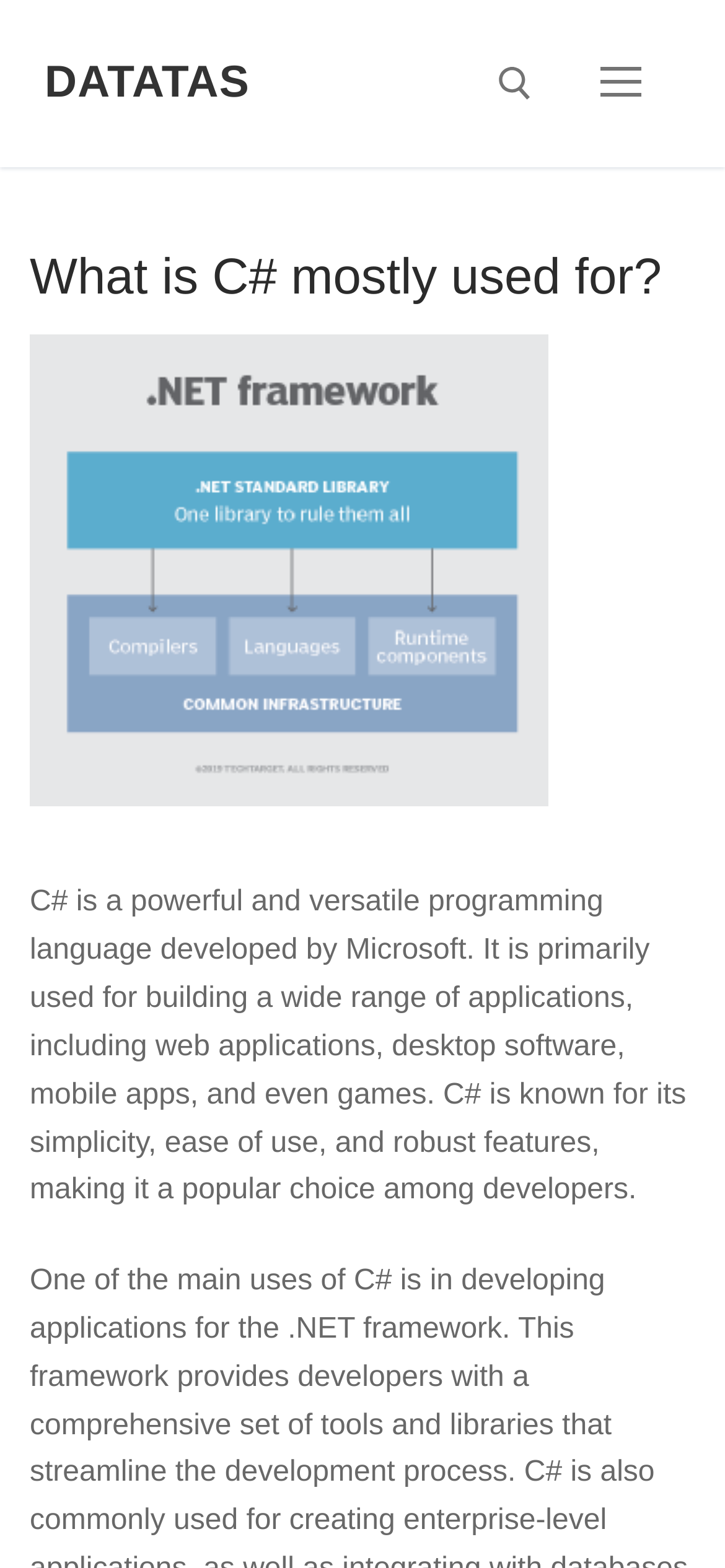Locate the bounding box of the UI element with the following description: "Menu".

[0.775, 0.029, 0.938, 0.078]